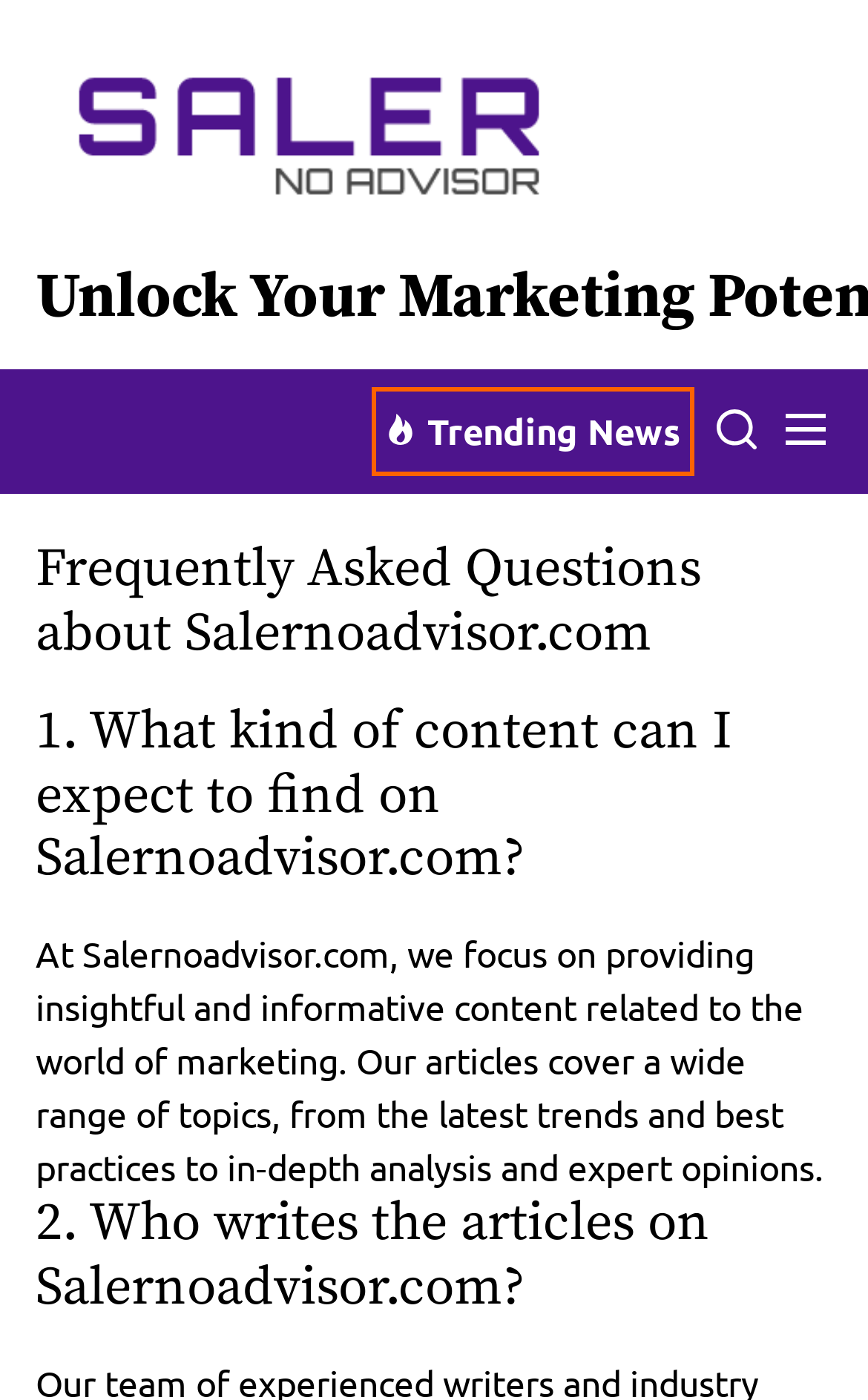Locate the UI element that matches the description Trending News in the webpage screenshot. Return the bounding box coordinates in the format (top-left x, top-left y, bottom-right x, bottom-right y), with values ranging from 0 to 1.

[0.428, 0.277, 0.8, 0.34]